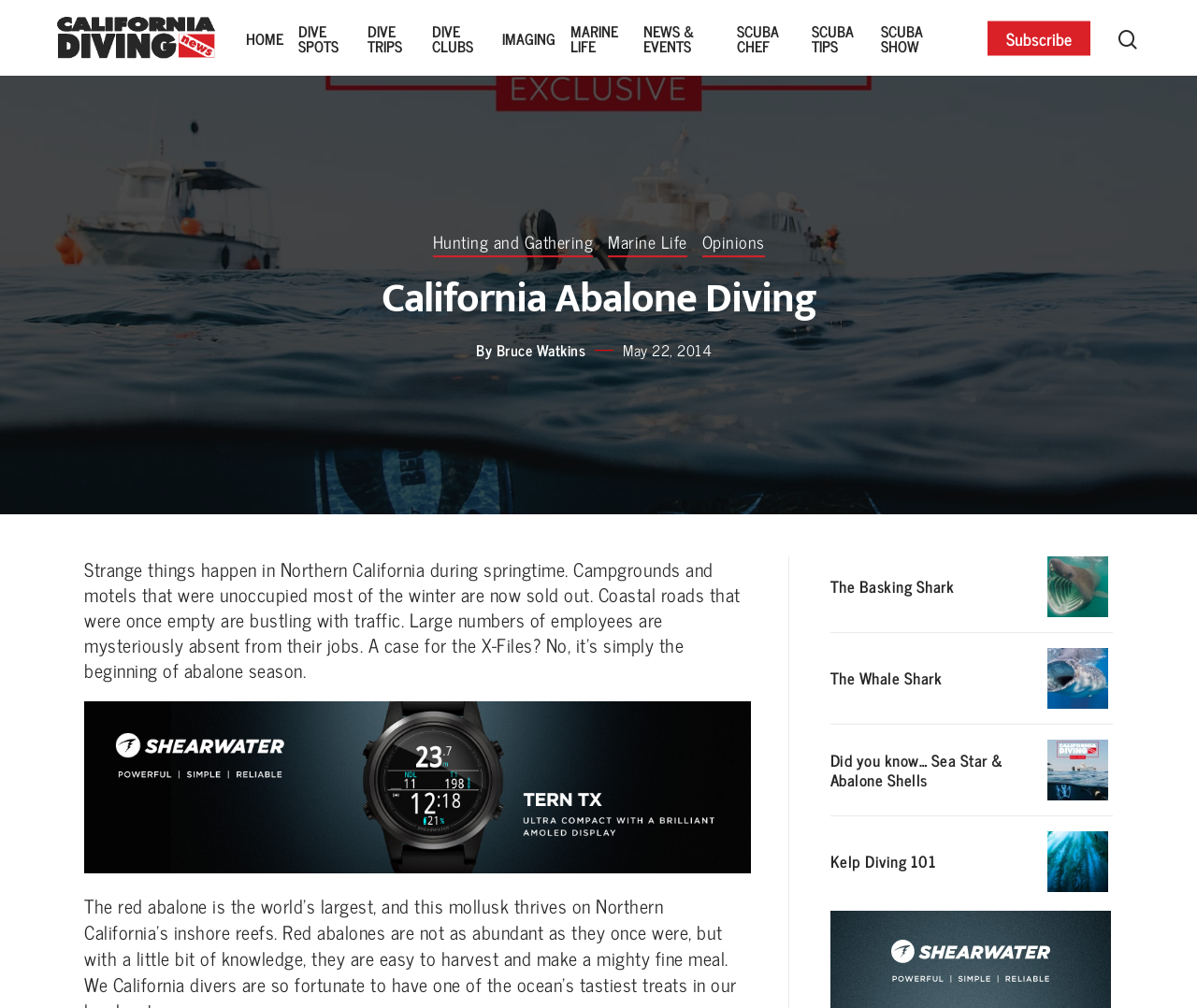Determine the bounding box coordinates for the area you should click to complete the following instruction: "Check out Kelp Diving 101".

[0.693, 0.825, 0.93, 0.885]